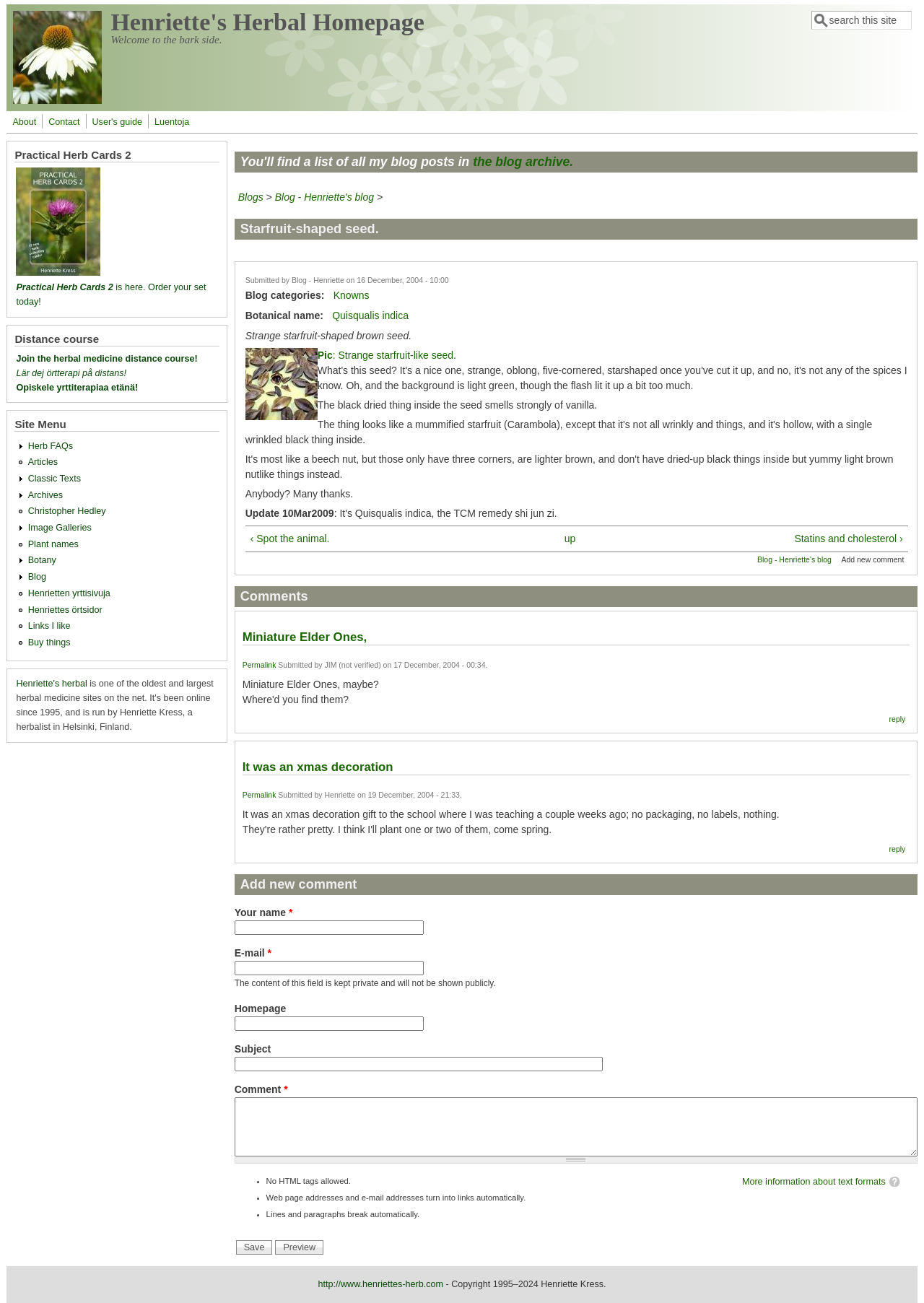Find the bounding box coordinates for the HTML element specified by: "name="op" value="Preview"".

[0.298, 0.952, 0.35, 0.963]